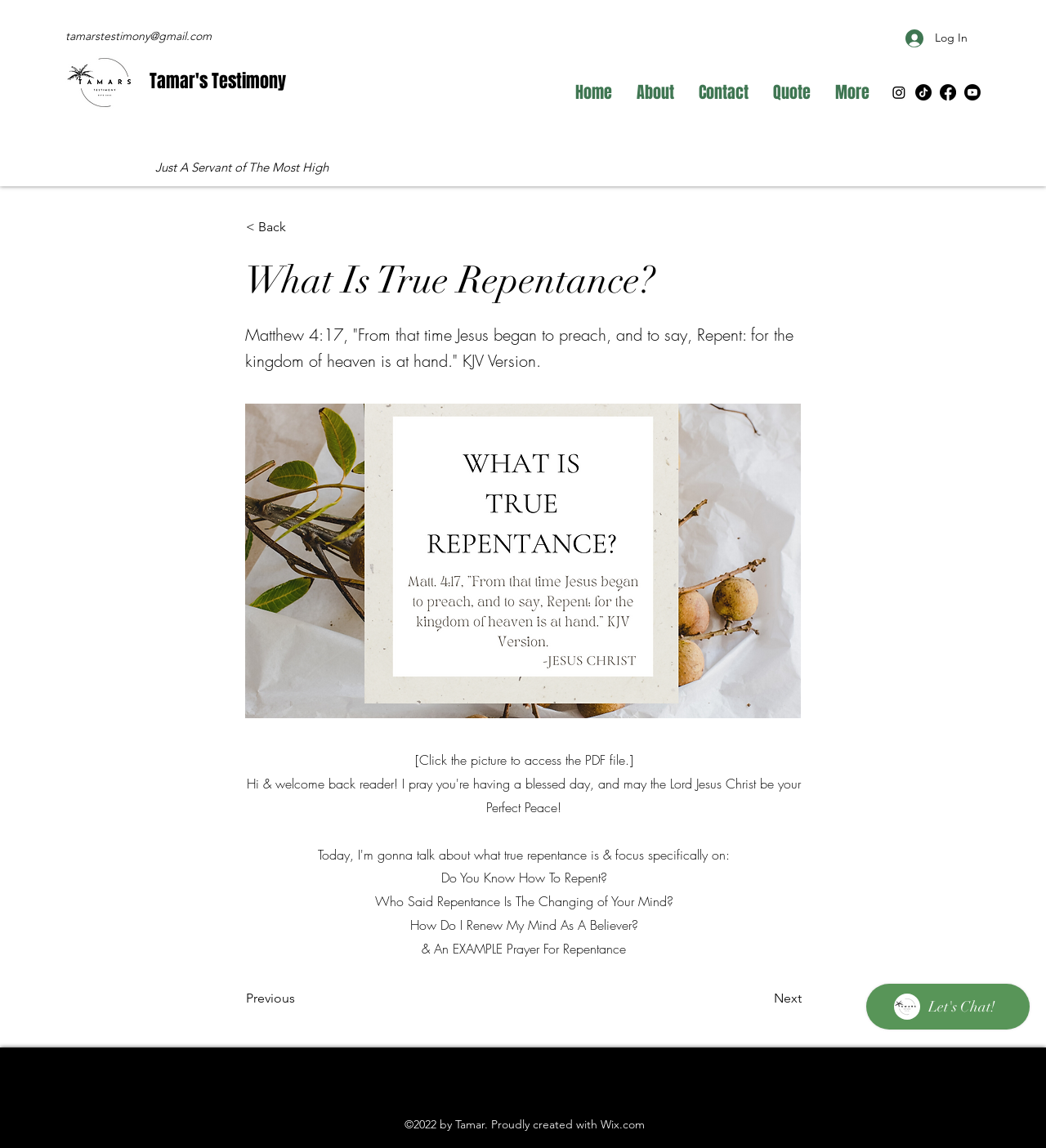Craft a detailed narrative of the webpage's structure and content.

This webpage is about Tamar's Testimony, with a focus on the topic of true repentance. At the top left, there is a logo of TT Official, and next to it, a link to "Tamar's Testimony" and a static text stating "Just A Servant of The Most High". On the top right, there is a login button with an icon, and a navigation menu with links to "Home", "About", "Contact", "Quote", and "More".

Below the navigation menu, there is a social bar with links to Instagram, TikTok, Facebook, and YouTube, each accompanied by an icon. 

The main content of the webpage is divided into sections. The first section has a heading "What Is True Repentance?" and a static text quoting Matthew 4:17 from the KJV Version. Below the quote, there is an image with a link to access a PDF file. 

The subsequent sections have static texts with questions and statements related to repentance, such as "Do You Know How To Repent?", "Who Said Repentance Is The Changing of Your Mind?", "How Do I Renew My Mind As A Believer?", and "& An EXAMPLE Prayer For Repentance". 

At the bottom of the main content, there are previous and next buttons. 

On the bottom left, there is a Wix Chat iframe, and on the bottom right, there is another social bar with links to TikTok, Instagram, Facebook, and YouTube, each accompanied by an icon. Finally, there is a copyright statement "©2022 by Tamar. Proudly created with Wix.com" at the very bottom of the page.